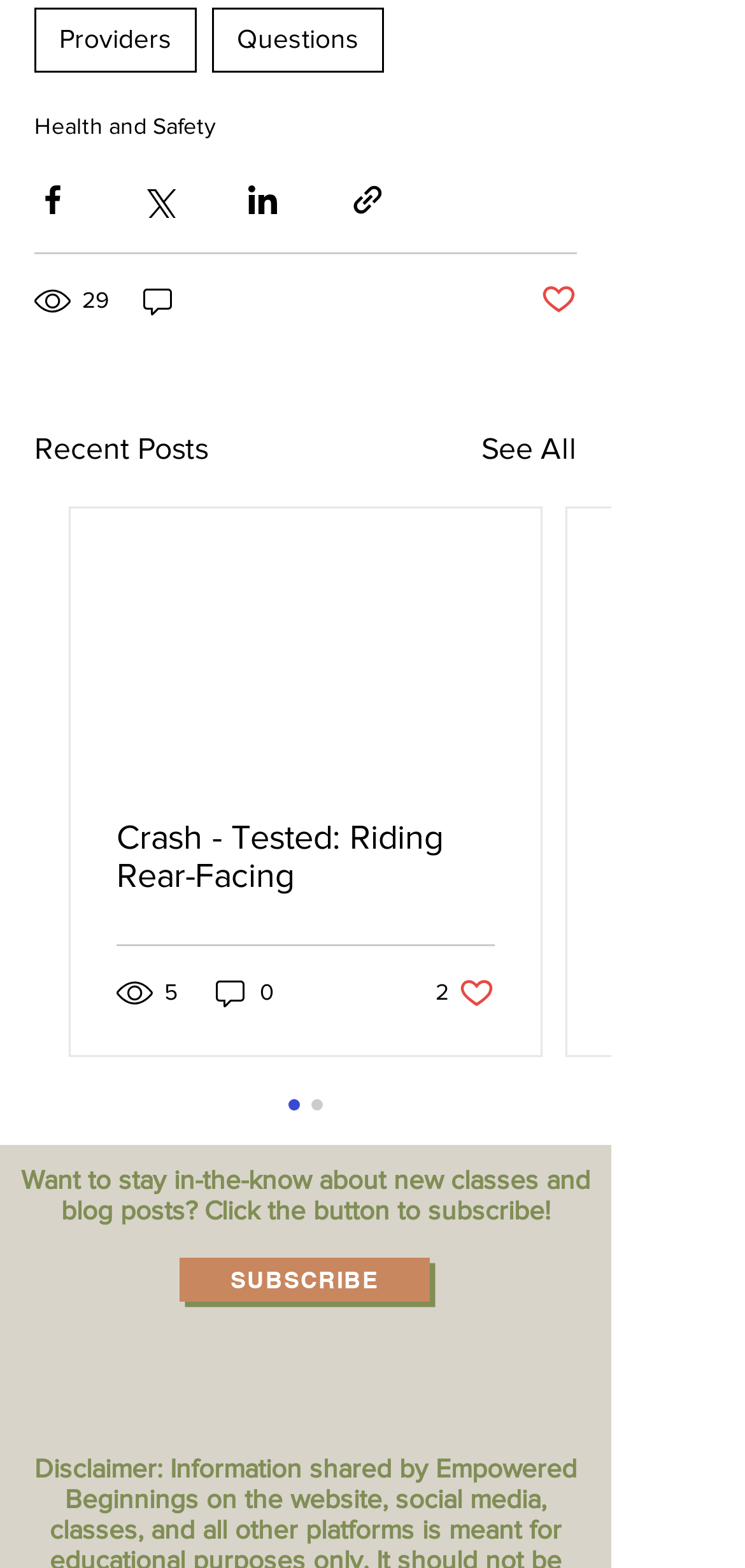Please respond to the question using a single word or phrase:
What is the purpose of the 'Share via' buttons?

To share content on social media